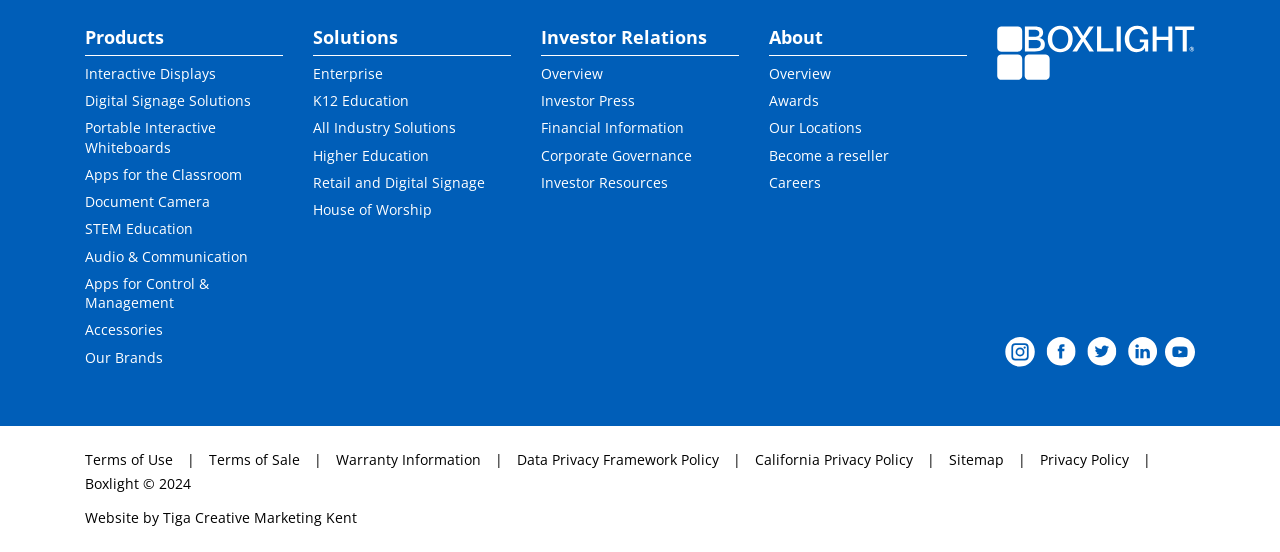Identify the bounding box coordinates of the region that should be clicked to execute the following instruction: "Click on Products".

[0.066, 0.045, 0.221, 0.101]